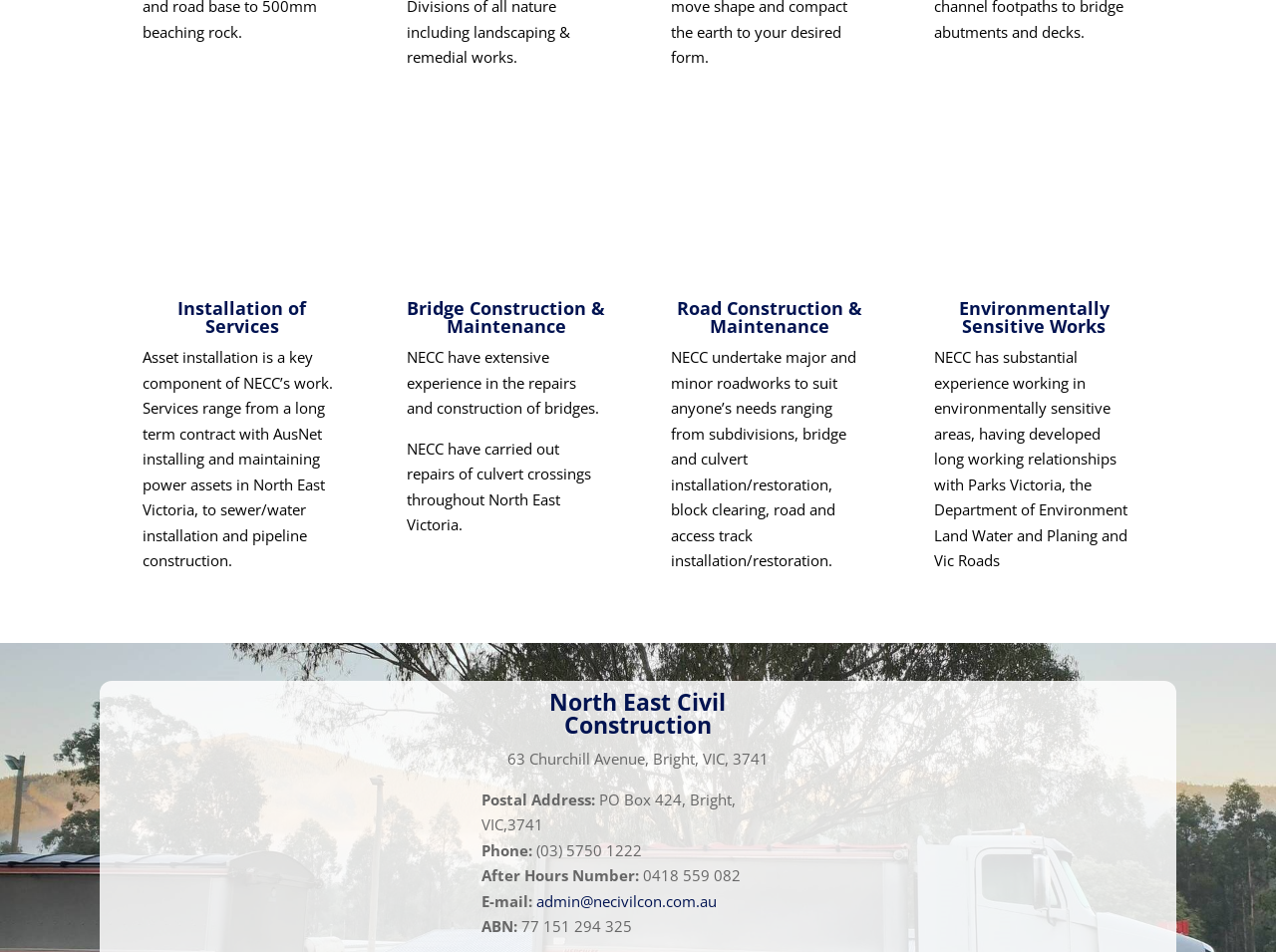Given the element description: "admin@necivilcon.com.au", predict the bounding box coordinates of this UI element. The coordinates must be four float numbers between 0 and 1, given as [left, top, right, bottom].

[0.42, 0.936, 0.562, 0.957]